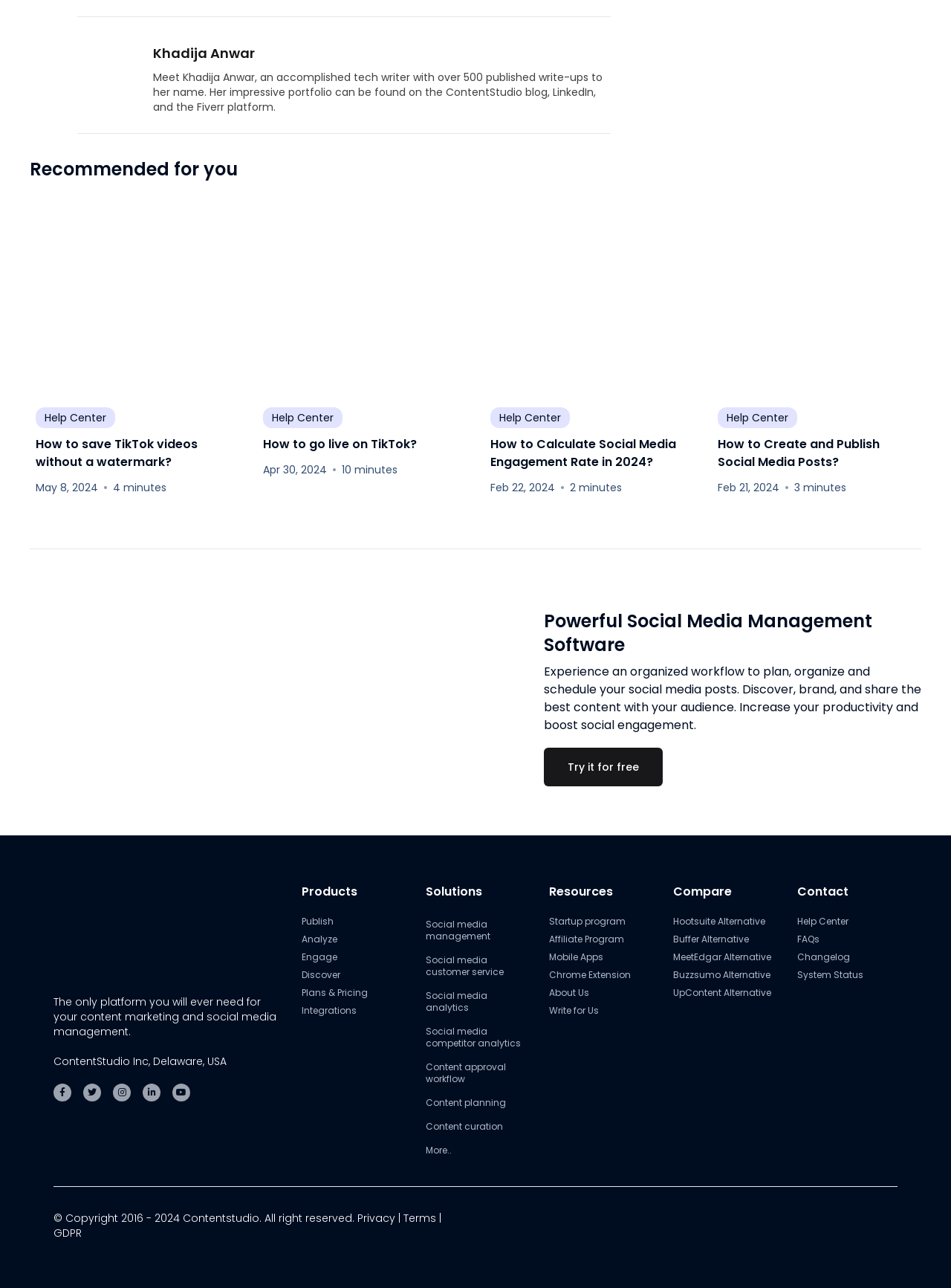Please determine the bounding box coordinates of the element to click on in order to accomplish the following task: "Sign in to the website". Ensure the coordinates are four float numbers ranging from 0 to 1, i.e., [left, top, right, bottom].

None